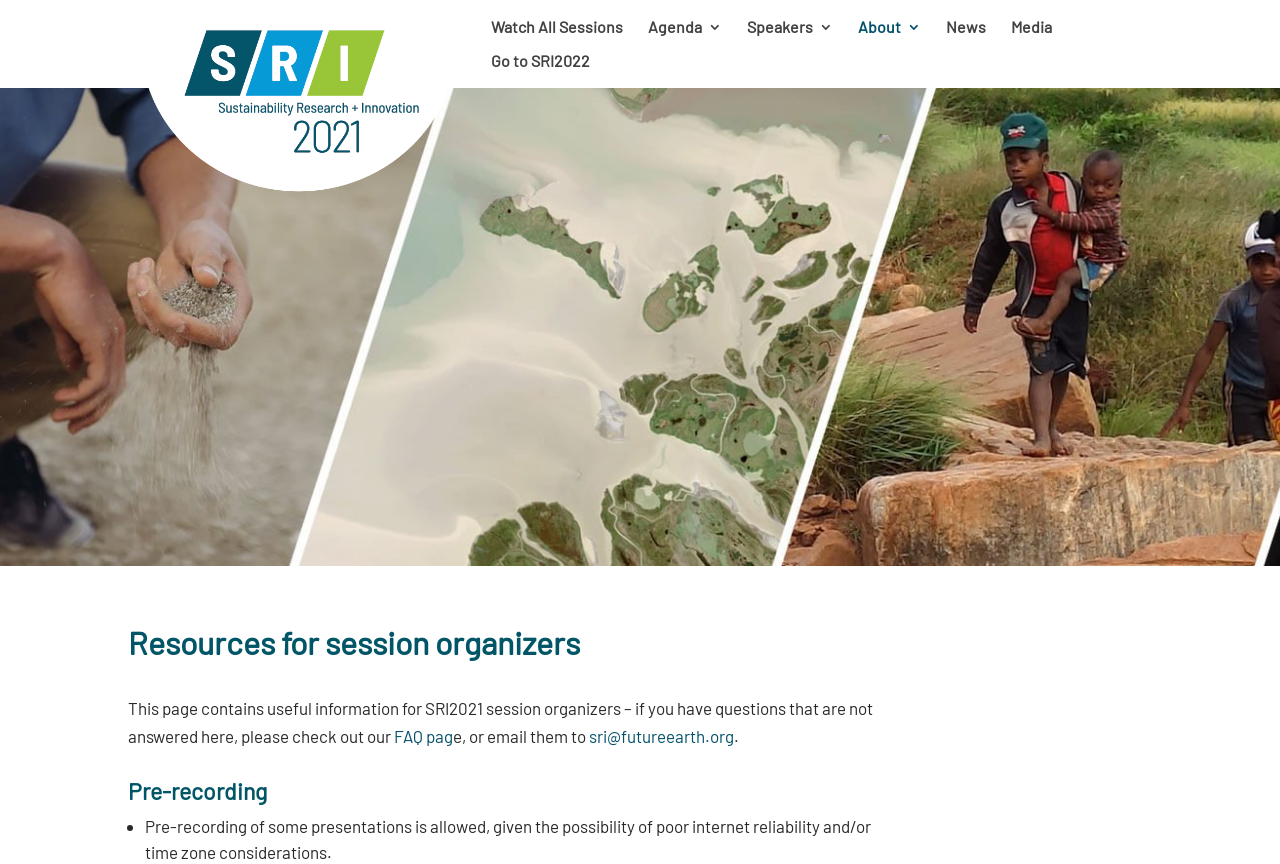Refer to the image and offer a detailed explanation in response to the question: What is the content of the FAQ page?

The webpage provides a link to the FAQ page, but it does not specify the content of the FAQ page. It only mentions that session organizers can check out the FAQ page if they have questions that are not answered on the current webpage.